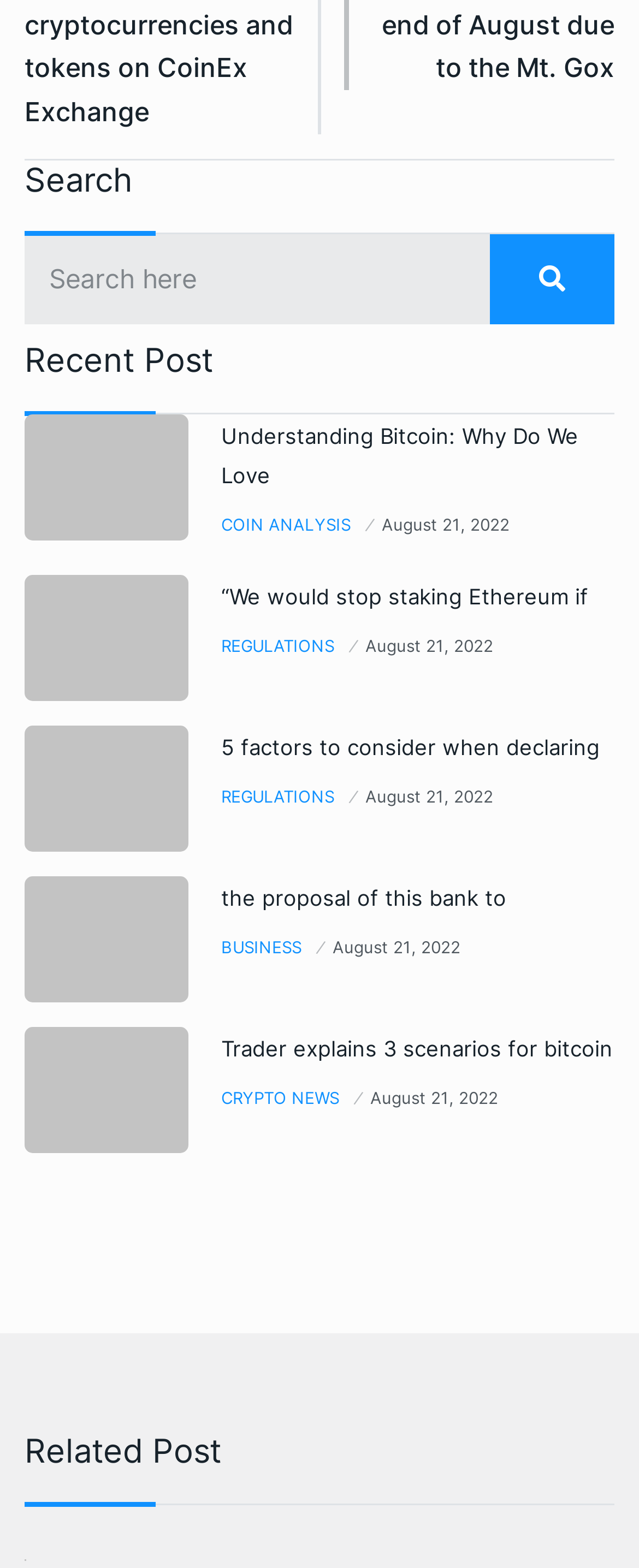What is the main function of the search box?
Please provide a comprehensive and detailed answer to the question.

The search box is located at the top of the webpage with a heading 'Search' and a button with a magnifying glass icon. This suggests that the main function of the search box is to allow users to search for specific content on the webpage.